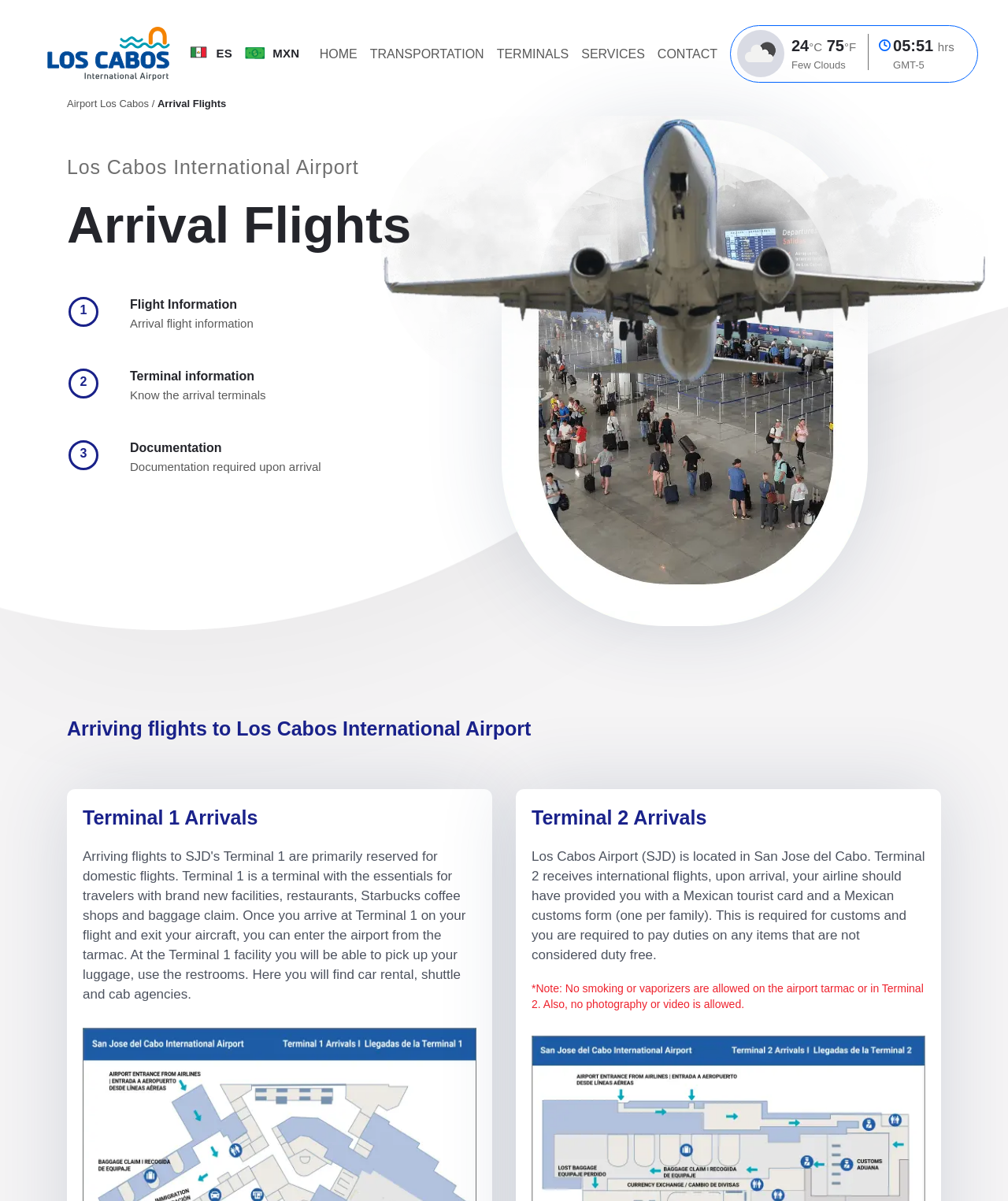Please answer the following question using a single word or phrase: 
What is the current weather condition?

Few Clouds